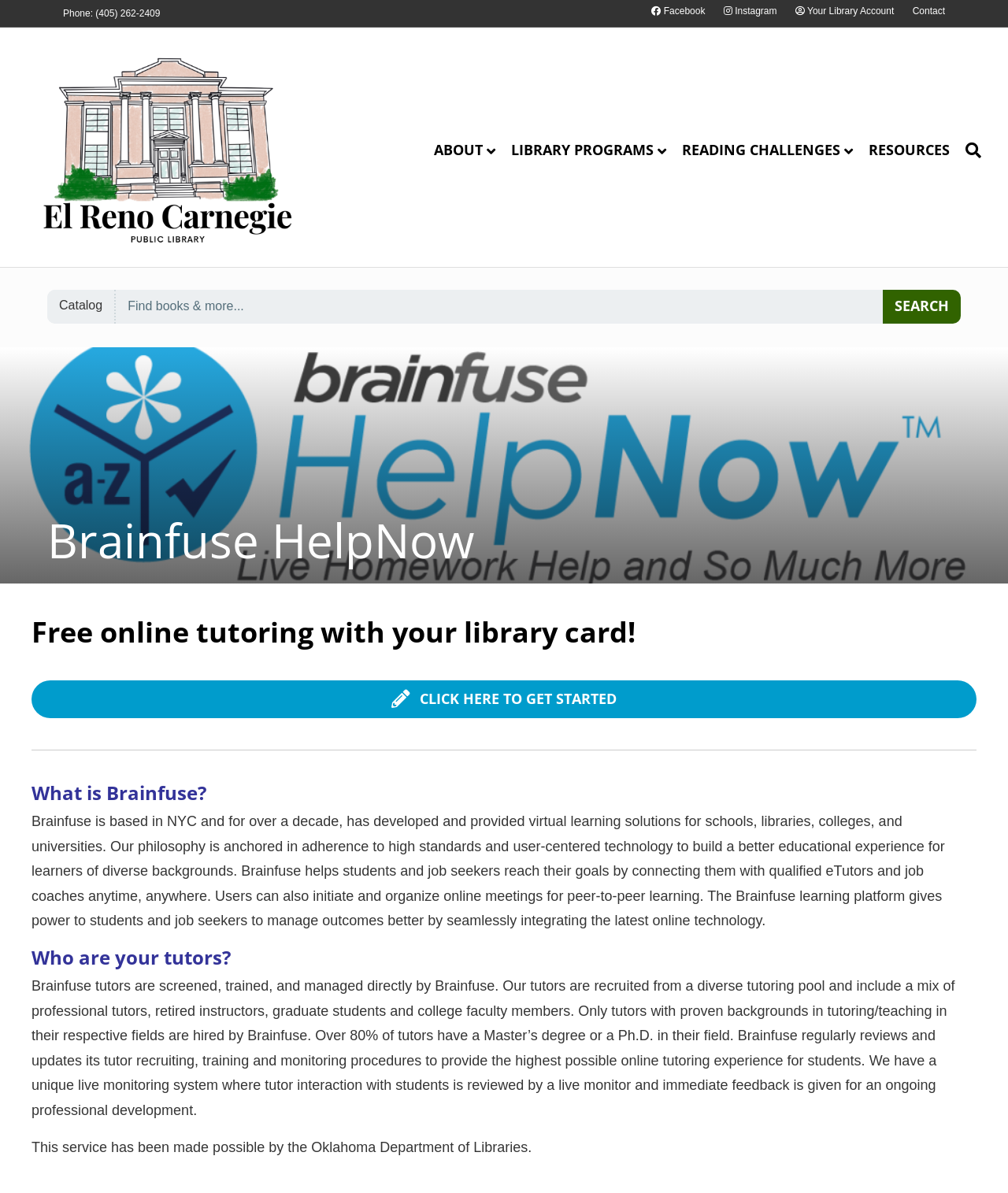Based on the image, please respond to the question with as much detail as possible:
What is Brainfuse?

I found the description of Brainfuse by reading the text under the heading 'What is Brainfuse?' which says 'Brainfuse is based in NYC and for over a decade, has developed and provided virtual learning solutions for schools, libraries, colleges, and universities...'.